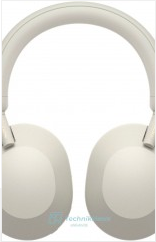What is expected to be improved in the Sony WH-1000XM5?
Look at the image and respond with a one-word or short phrase answer.

Battery life, ANC